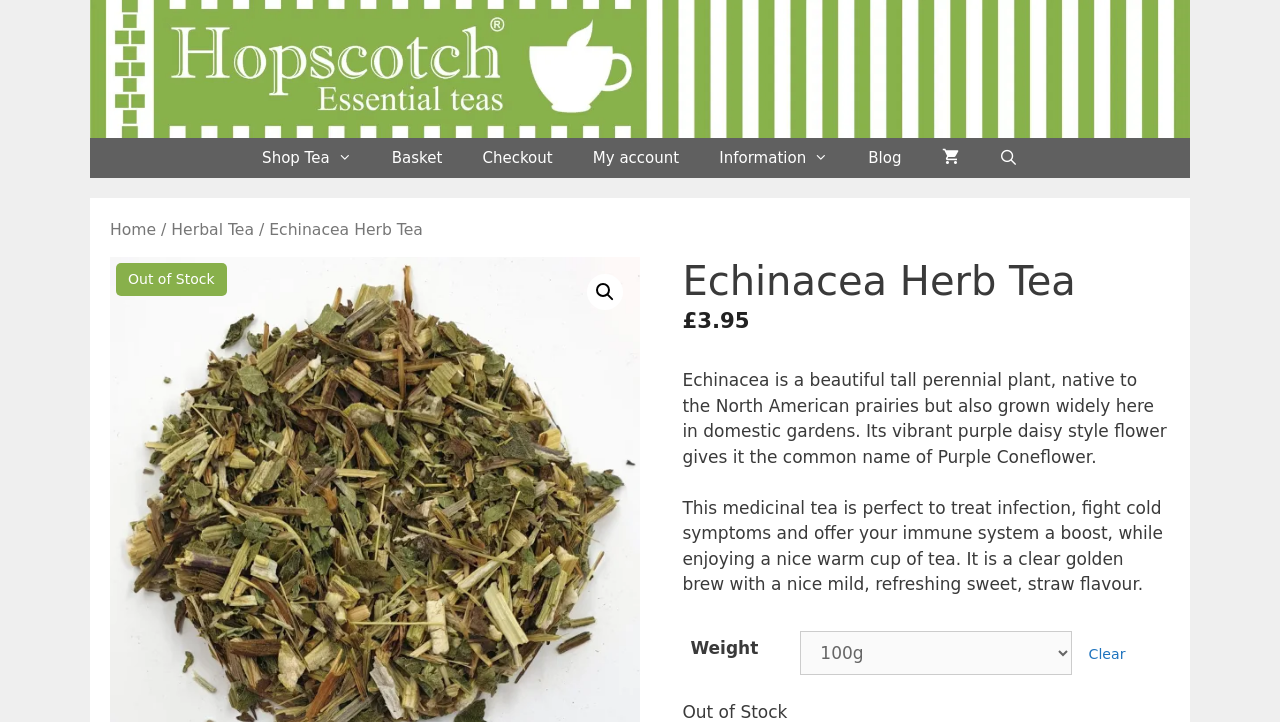Highlight the bounding box coordinates of the element that should be clicked to carry out the following instruction: "Select weight". The coordinates must be given as four float numbers ranging from 0 to 1, i.e., [left, top, right, bottom].

[0.625, 0.874, 0.837, 0.935]